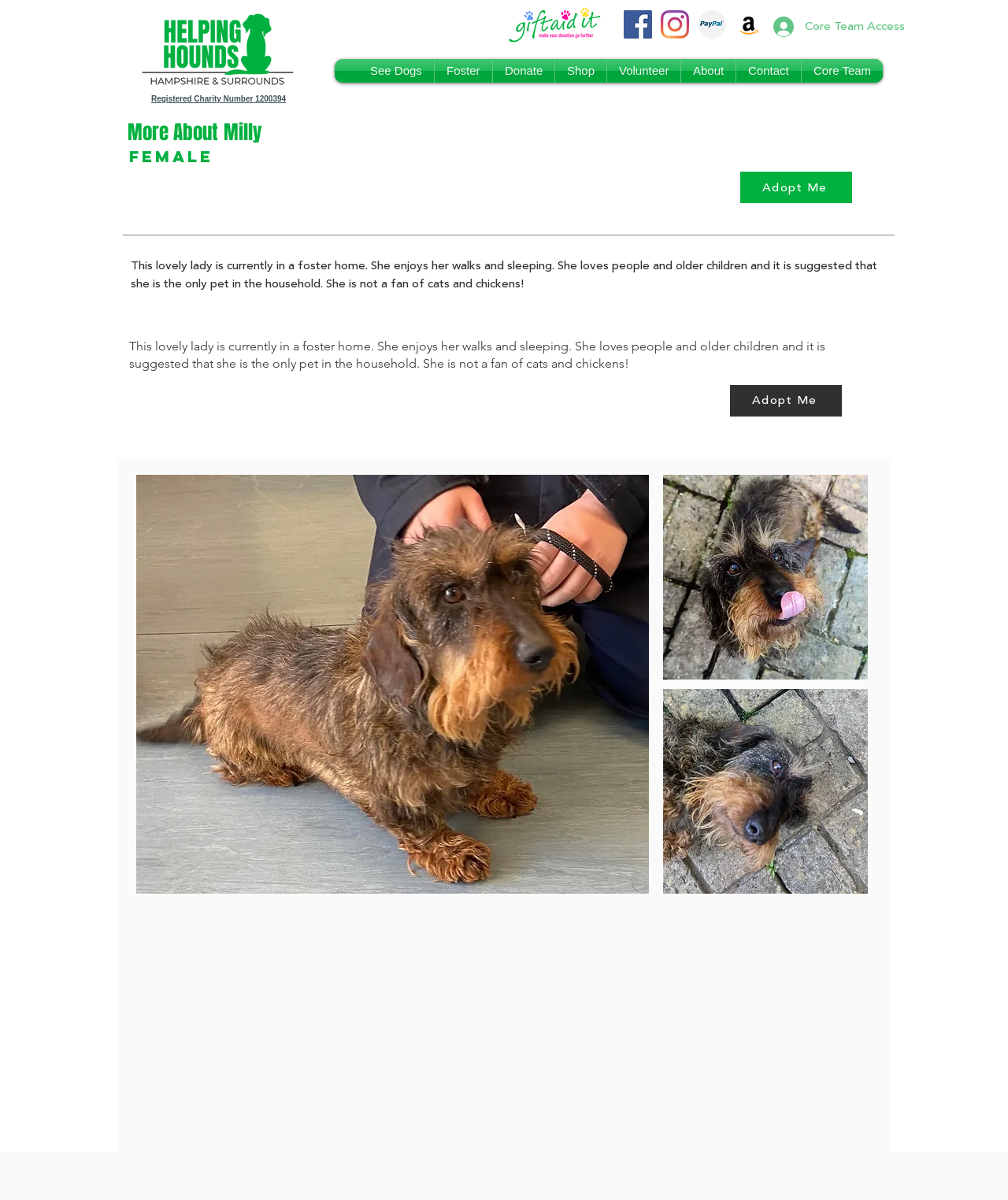Please identify the bounding box coordinates of the clickable region that I should interact with to perform the following instruction: "Click the Donate link". The coordinates should be expressed as four float numbers between 0 and 1, i.e., [left, top, right, bottom].

[0.489, 0.049, 0.55, 0.069]